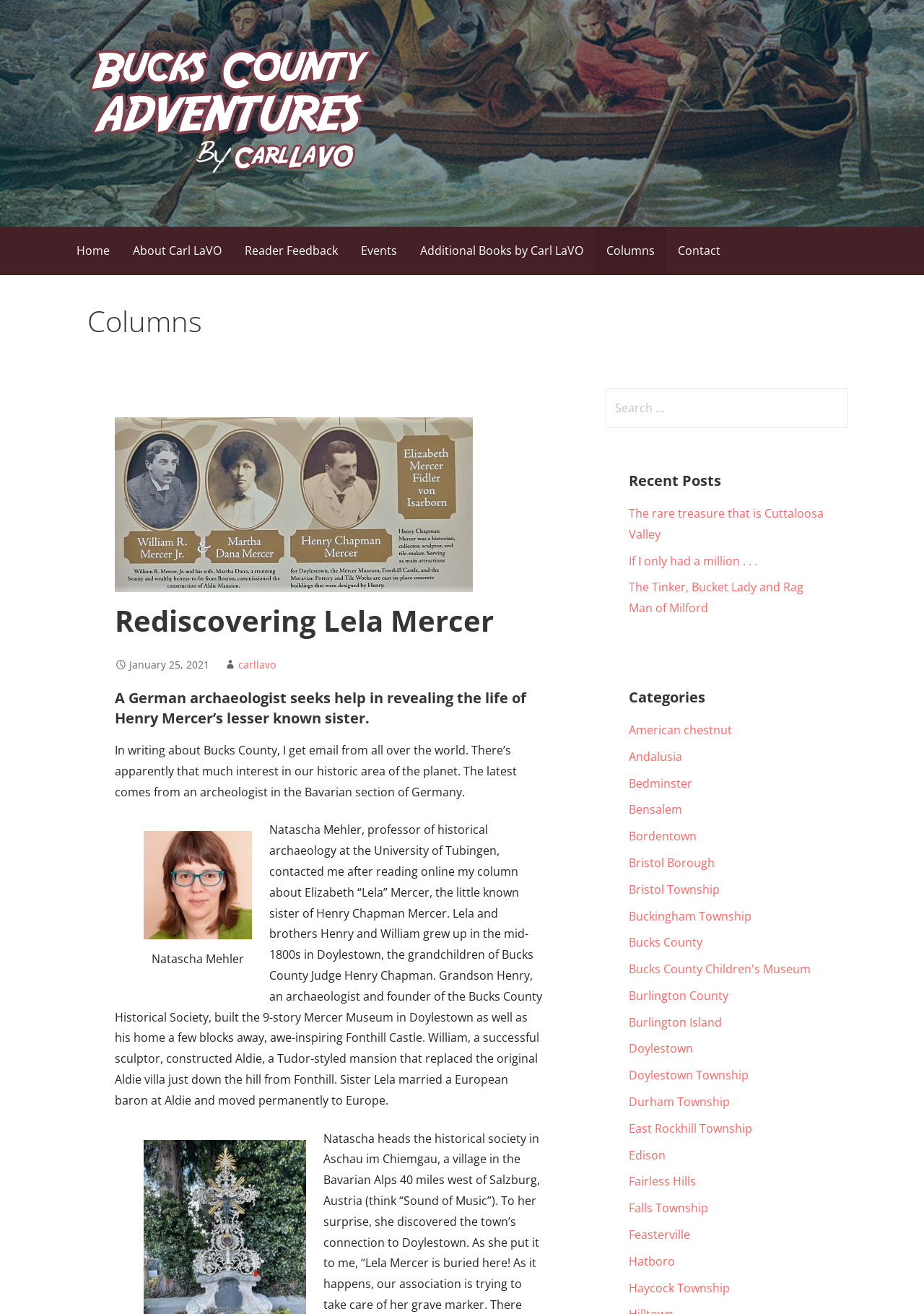What is the topic of the column 'Rediscovering Lela Mercer'?
Please respond to the question with as much detail as possible.

The column 'Rediscovering Lela Mercer' is about Lela Mercer's life, as mentioned in the text 'A German archaeologist seeks help in revealing the life of Henry Mercer’s lesser known sister.'.